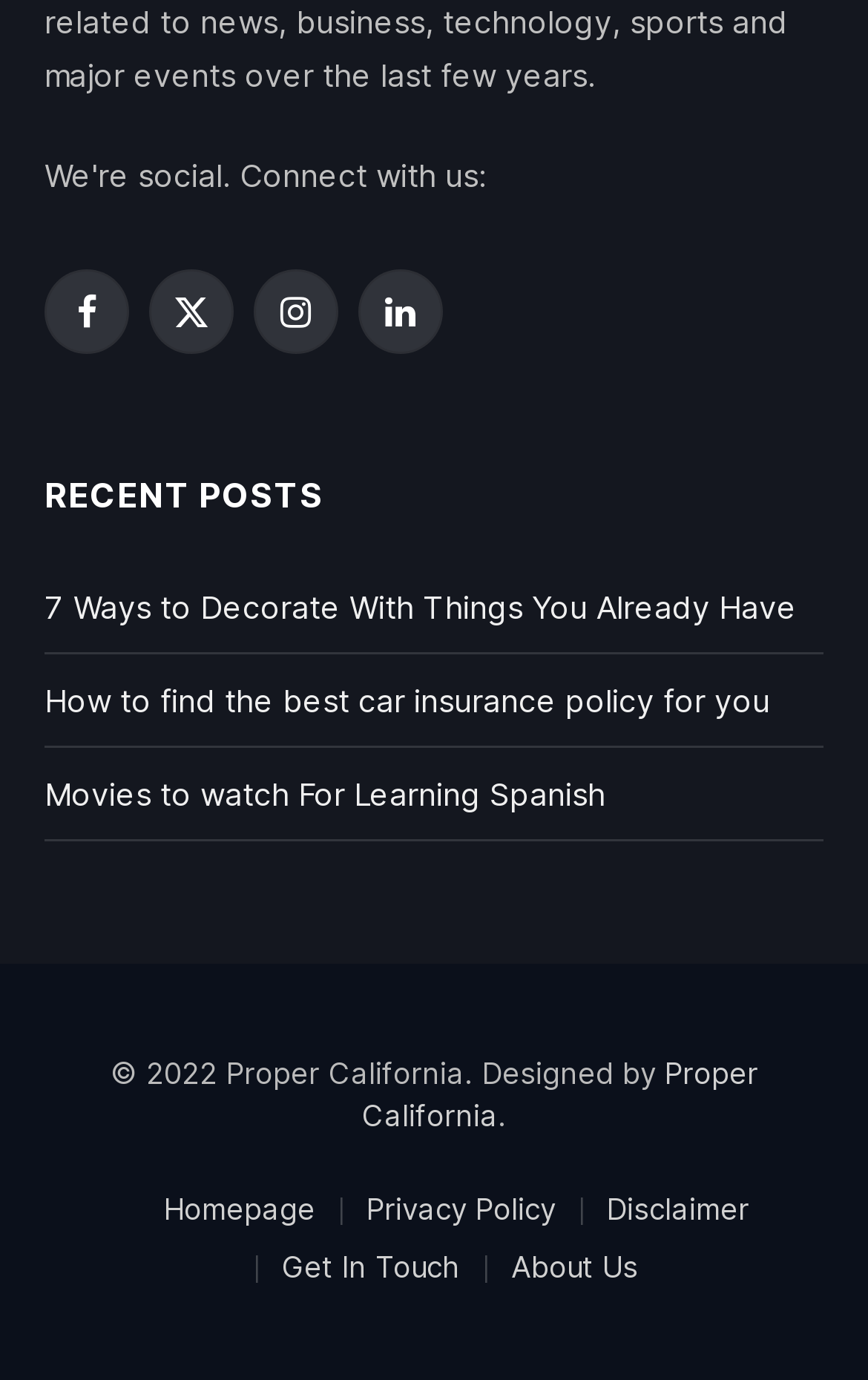What is the title of the first recent post?
Could you answer the question in a detailed manner, providing as much information as possible?

I looked at the list of recent posts and found that the first one is titled '7 Ways to Decorate With Things You Already Have'.